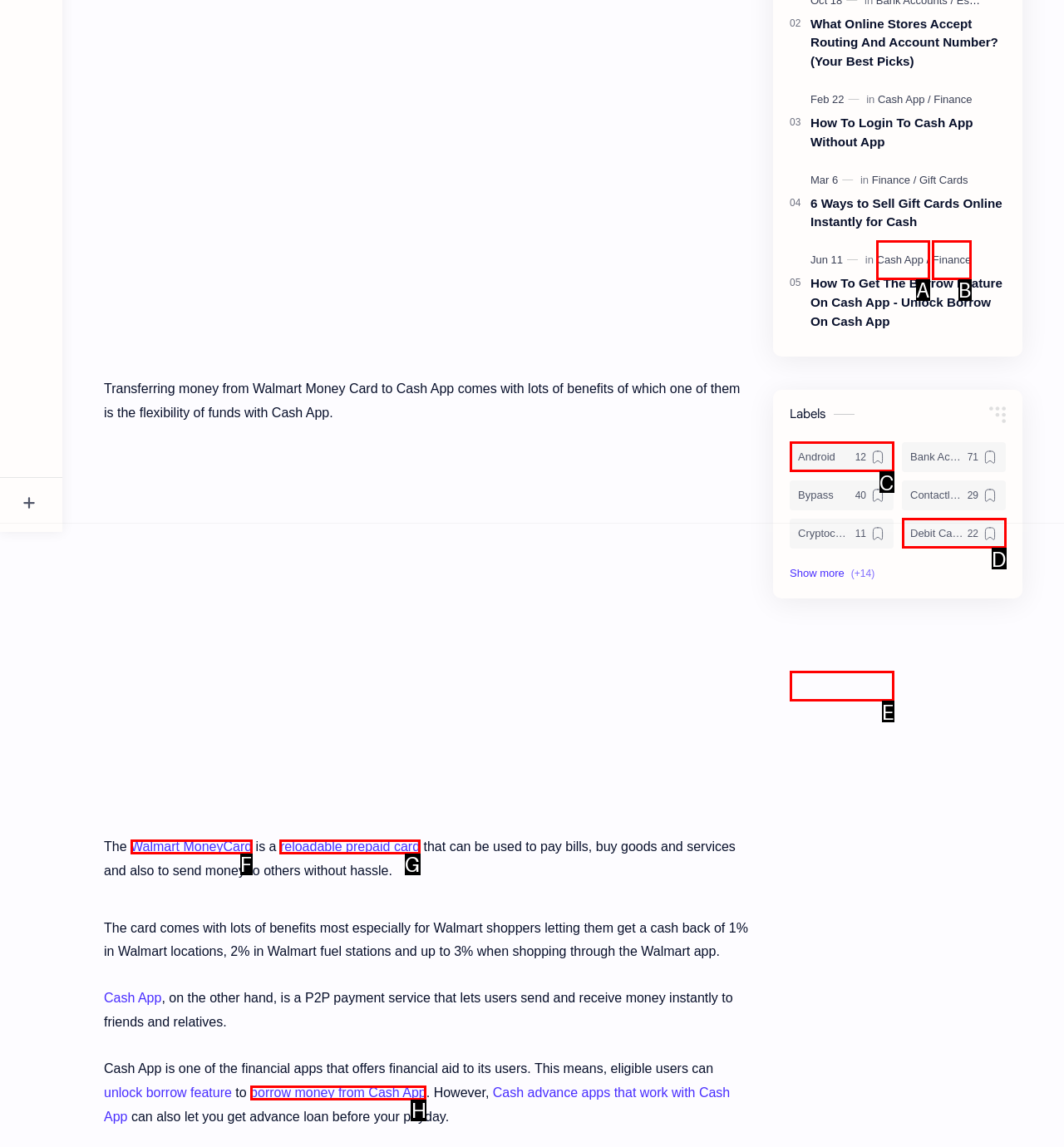With the provided description: borrow money from Cash App, select the most suitable HTML element. Respond with the letter of the selected option.

H